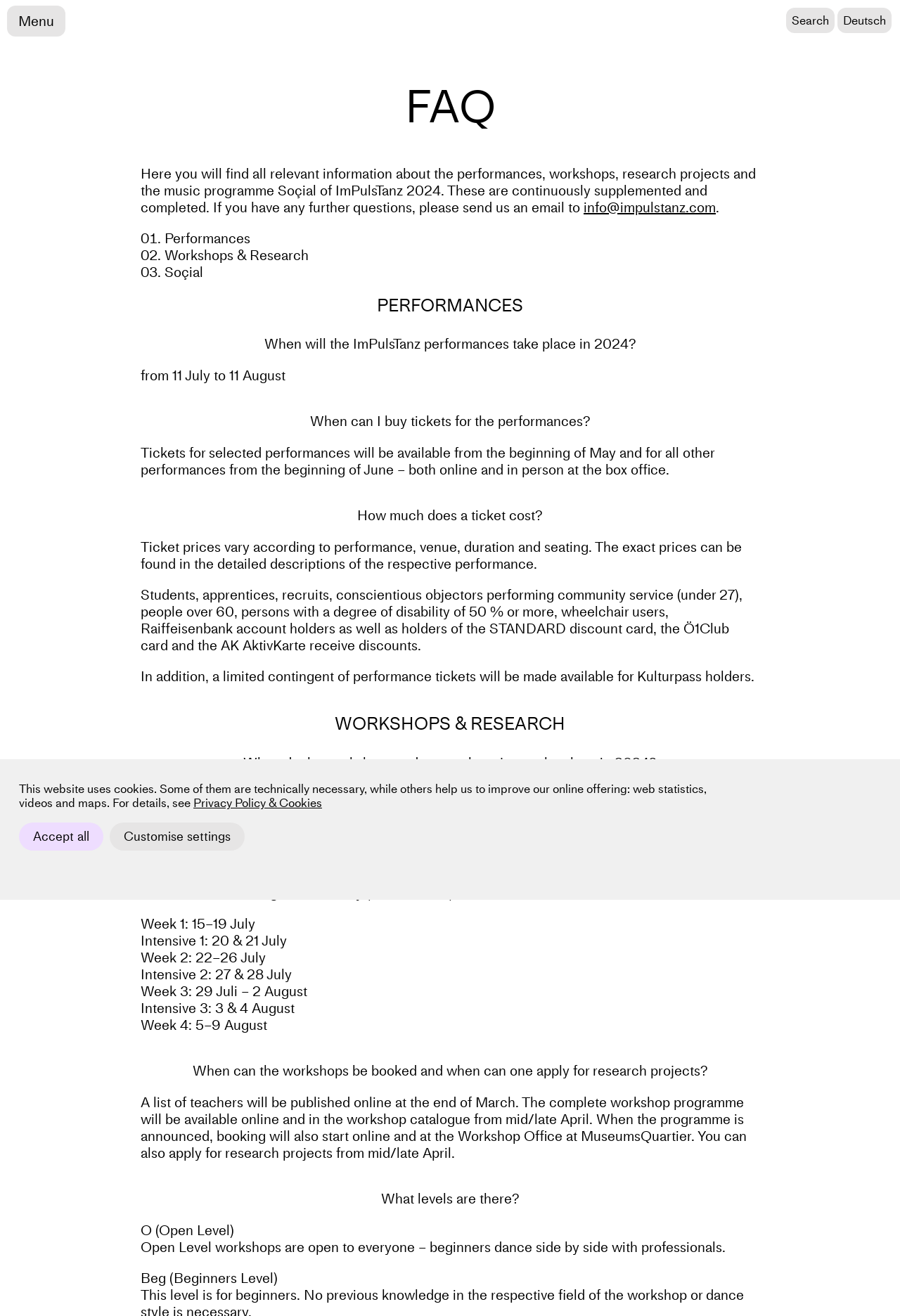When do the ImPulsTanz performances take place in 2024?
Based on the image, give a one-word or short phrase answer.

11 July to 11 August